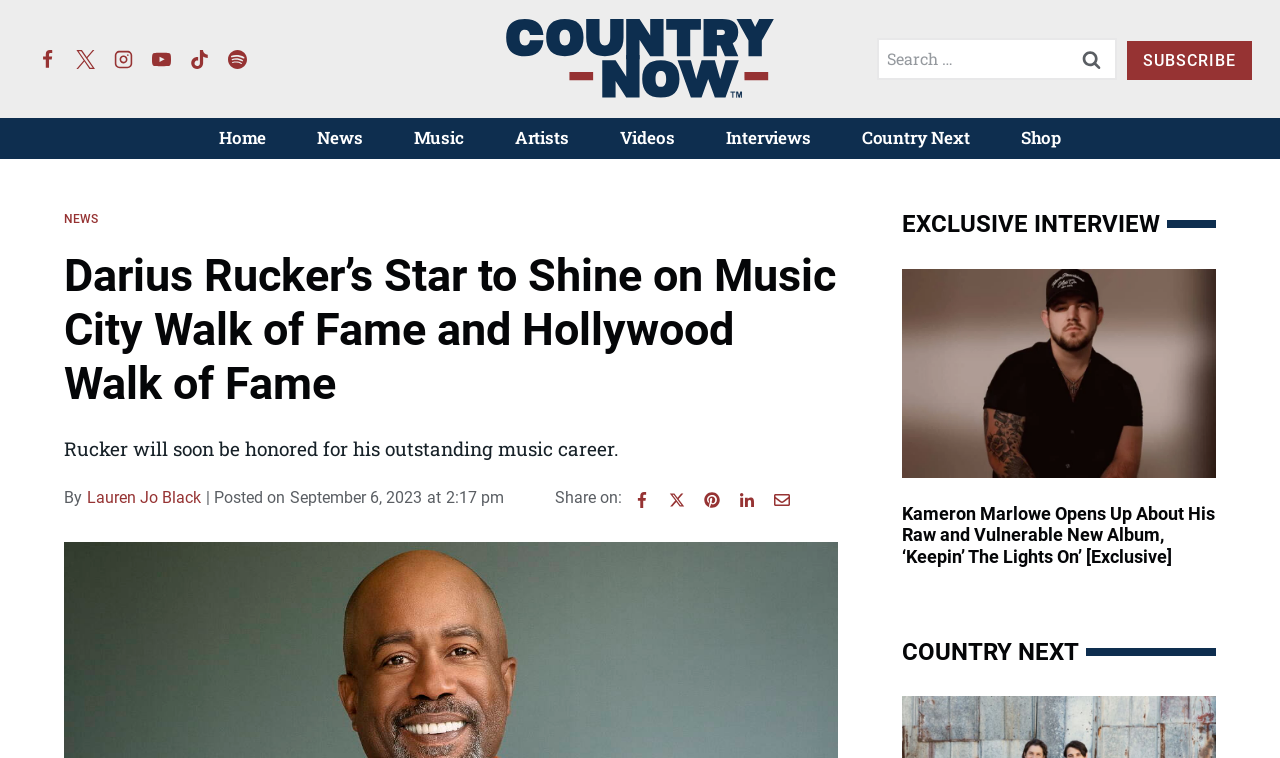Please determine the bounding box coordinates of the element to click in order to execute the following instruction: "Share the article on Facebook". The coordinates should be four float numbers between 0 and 1, specified as [left, top, right, bottom].

[0.49, 0.64, 0.513, 0.68]